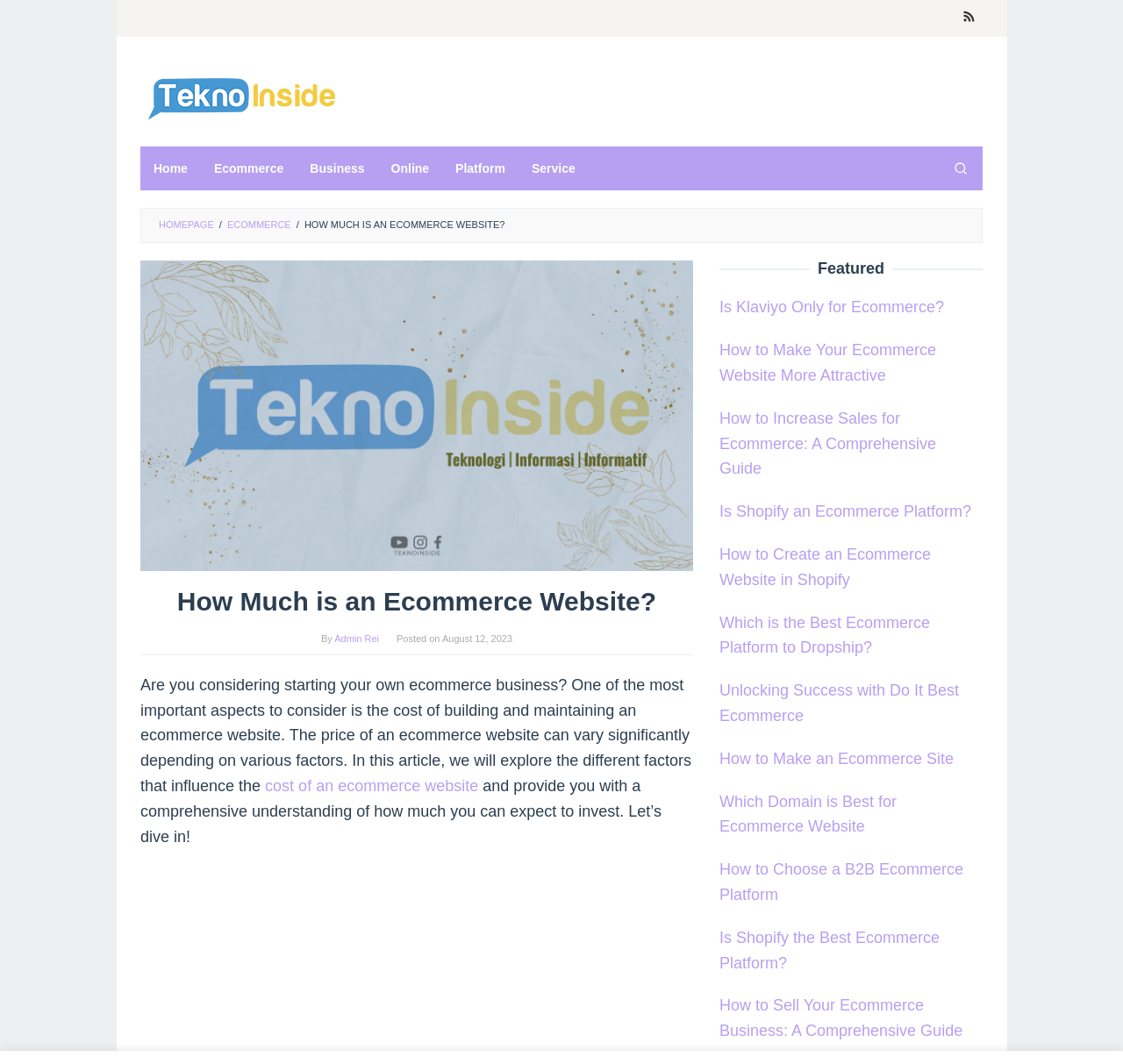Please identify the bounding box coordinates of the area that needs to be clicked to follow this instruction: "search for something".

None